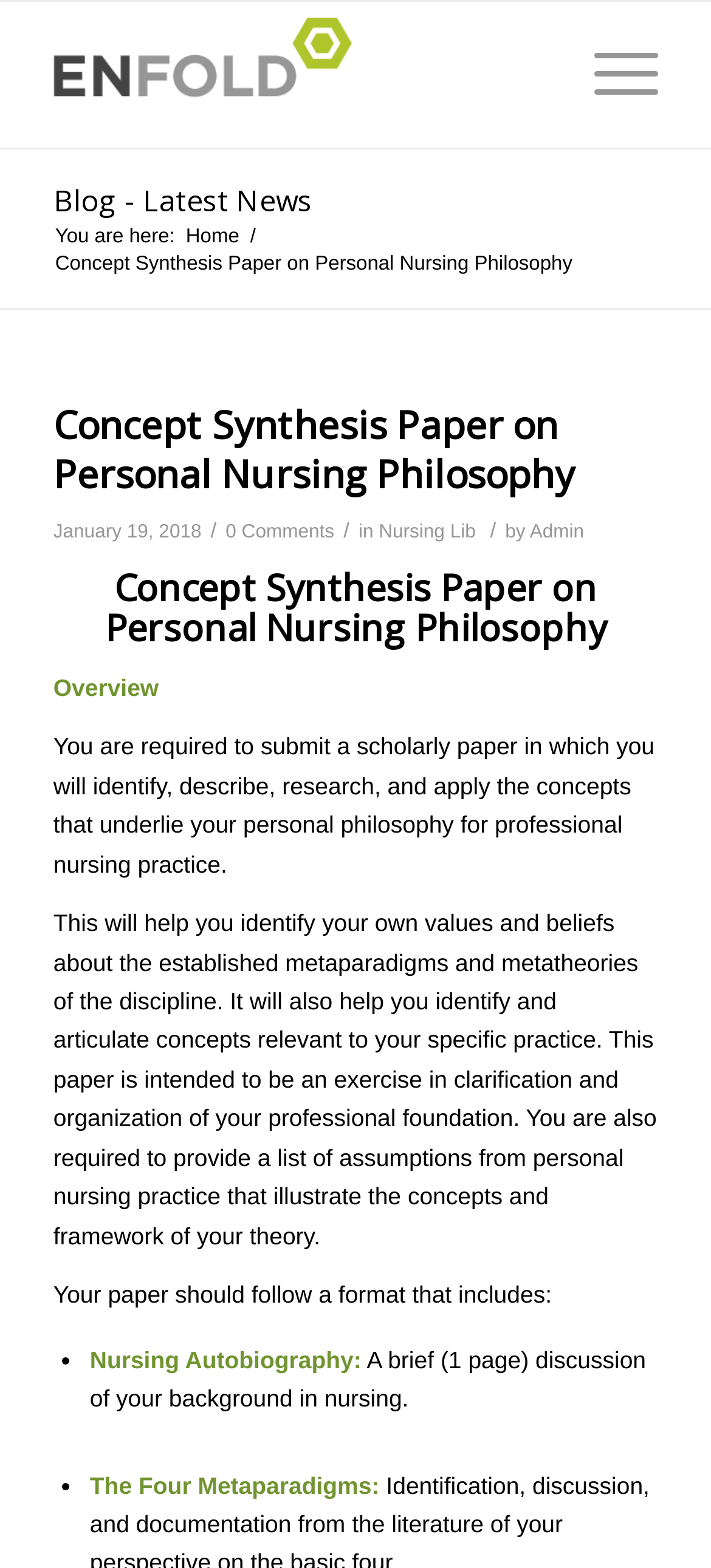What is the date of this article?
Based on the visual content, answer with a single word or a brief phrase.

January 19, 2018